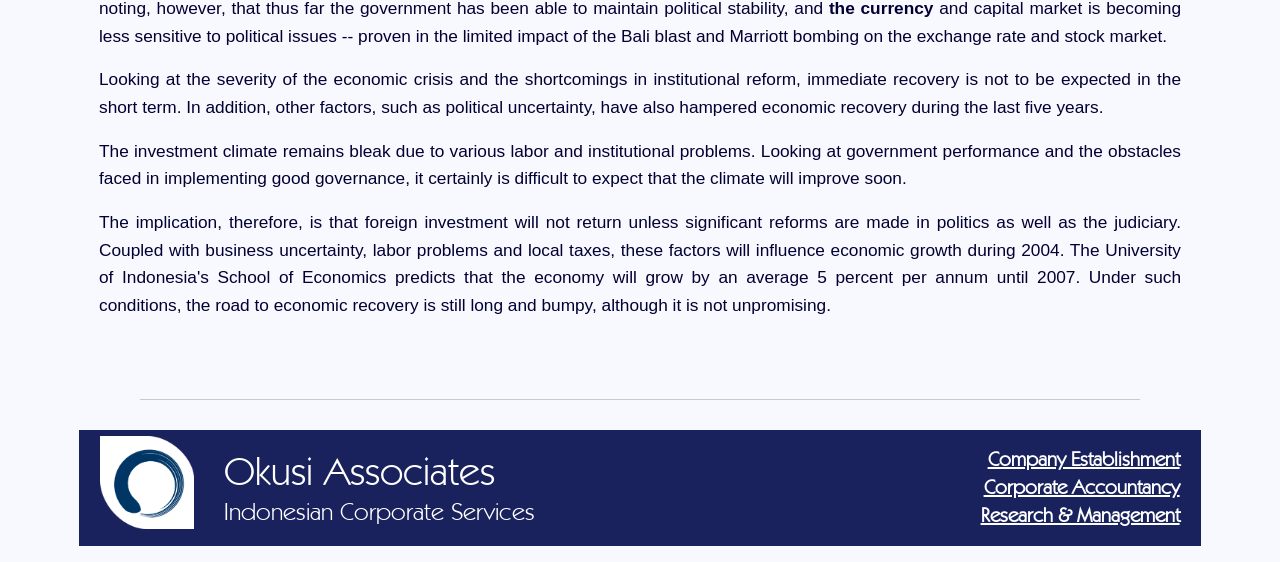Using the format (top-left x, top-left y, bottom-right x, bottom-right y), and given the element description, identify the bounding box coordinates within the screenshot: Research & Management

[0.766, 0.903, 0.922, 0.938]